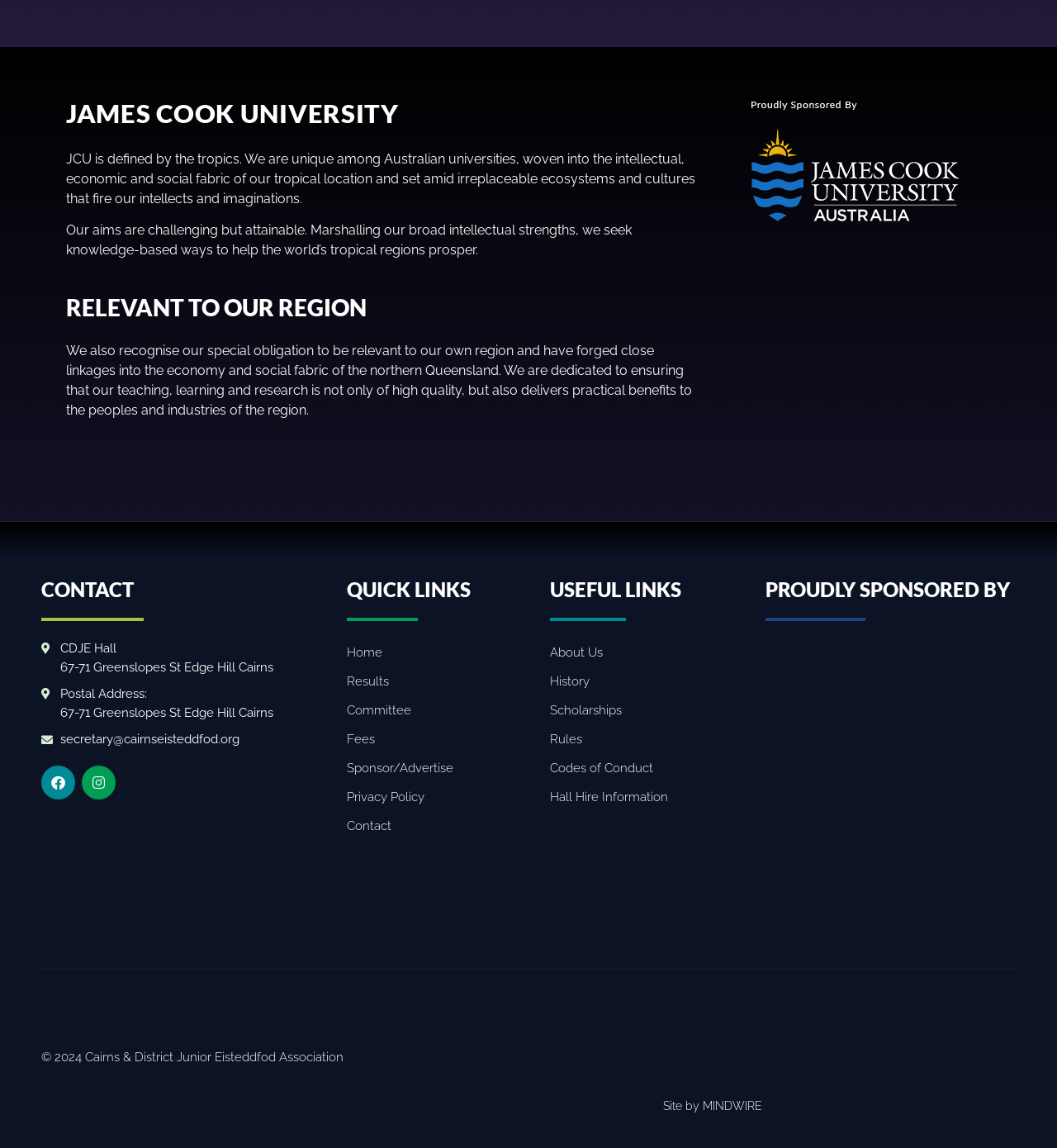What is the name of the university?
Please ensure your answer is as detailed and informative as possible.

The name of the university can be found in the heading element at the top of the webpage, which reads 'JAMES COOK UNIVERSITY'. This is likely the title of the webpage and the name of the university being referred to.